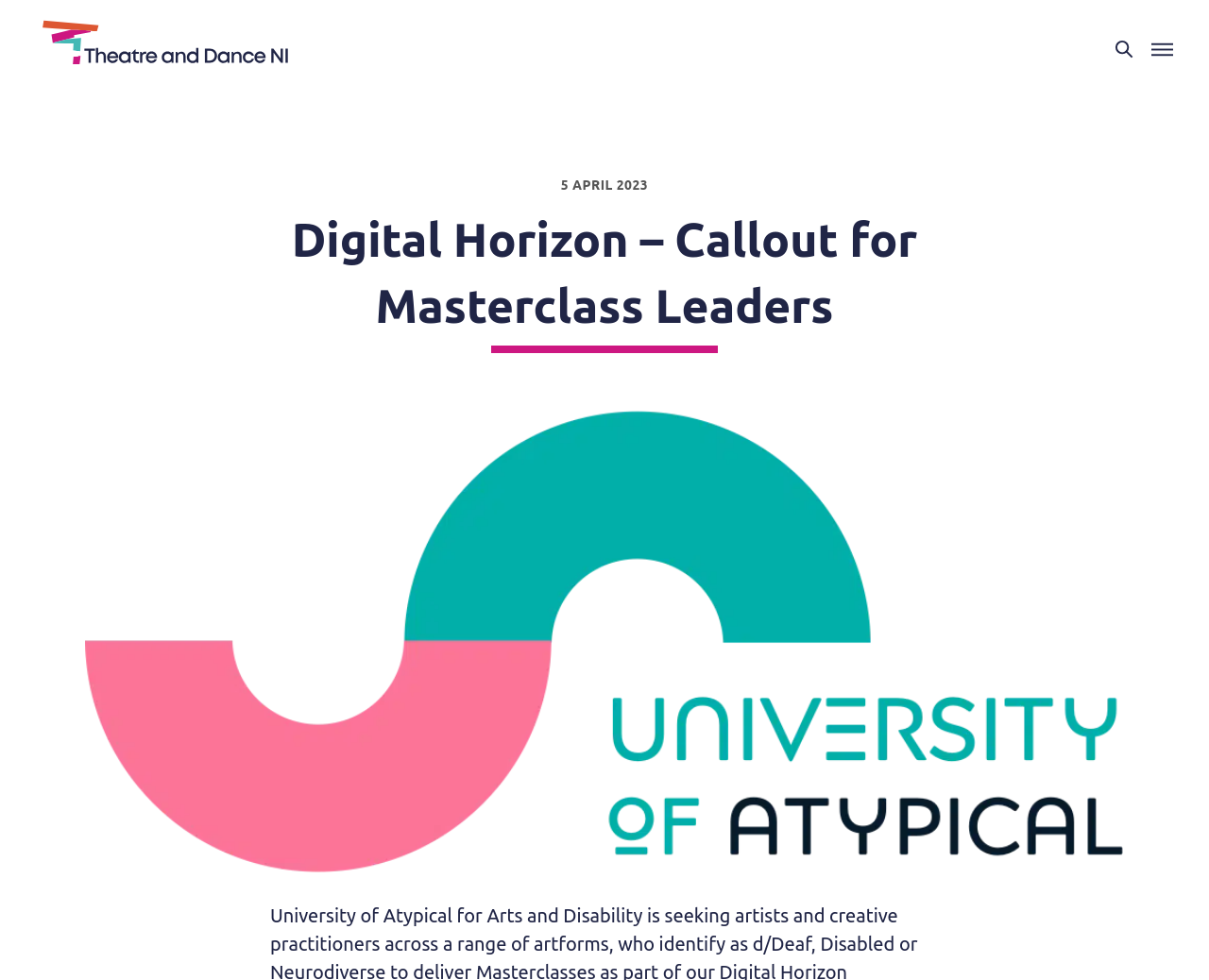Locate the bounding box coordinates for the element described below: "aria-label="Toggle menu"". The coordinates must be four float values between 0 and 1, formatted as [left, top, right, bottom].

[0.945, 0.031, 0.977, 0.07]